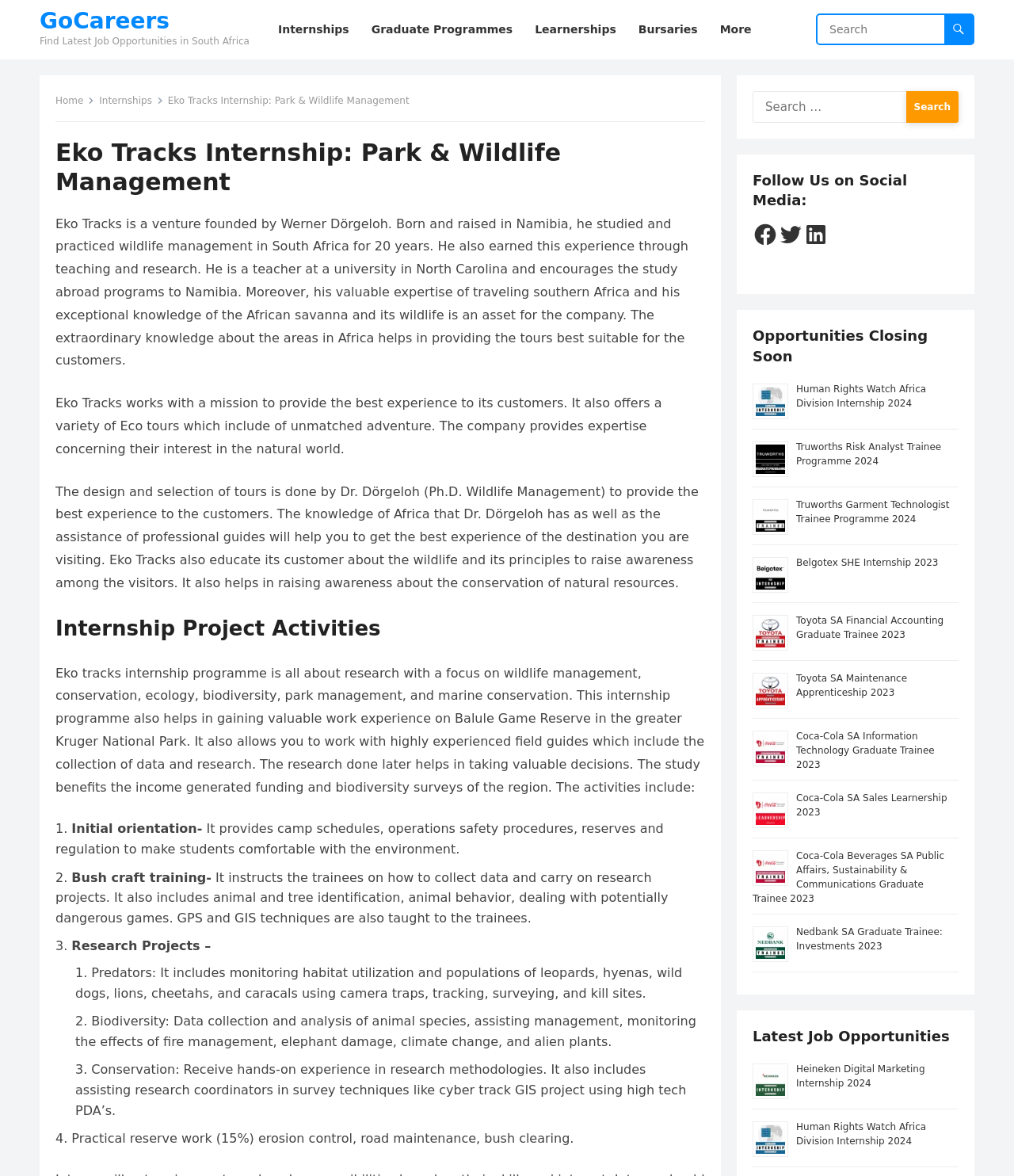Locate the bounding box coordinates of the UI element described by: "Graduate Programmes". The bounding box coordinates should consist of four float numbers between 0 and 1, i.e., [left, top, right, bottom].

[0.357, 0.0, 0.515, 0.051]